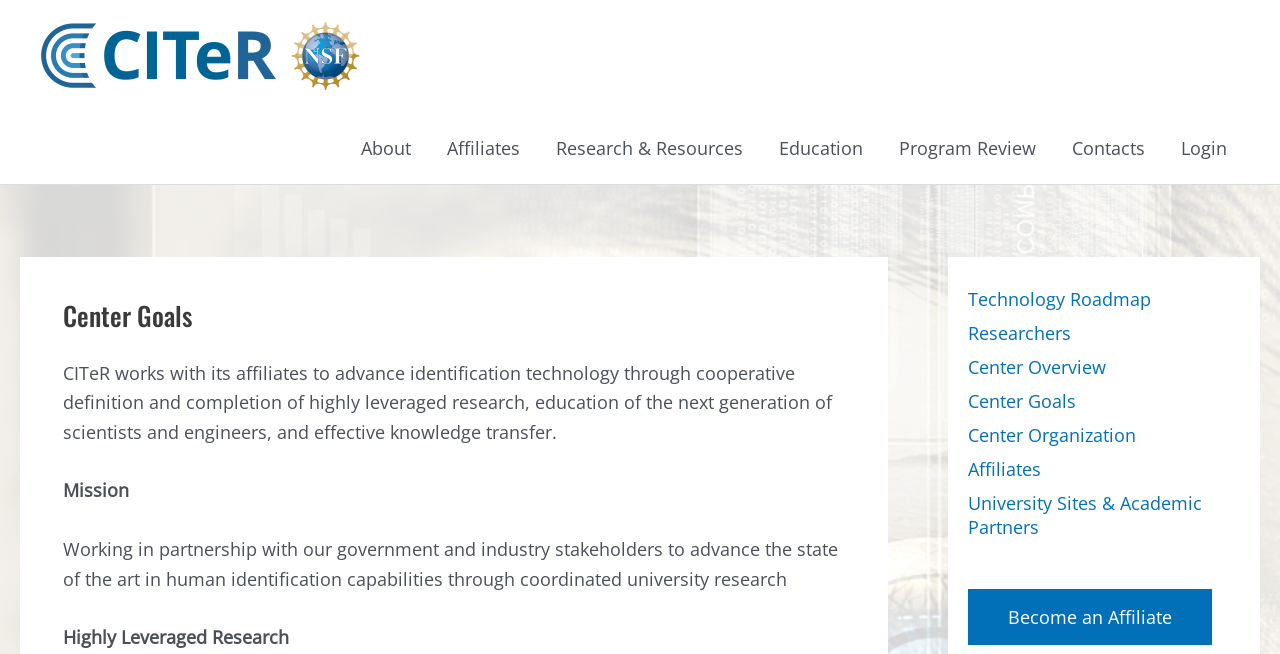How many sections are there in the main content area?
Using the visual information, respond with a single word or phrase.

4